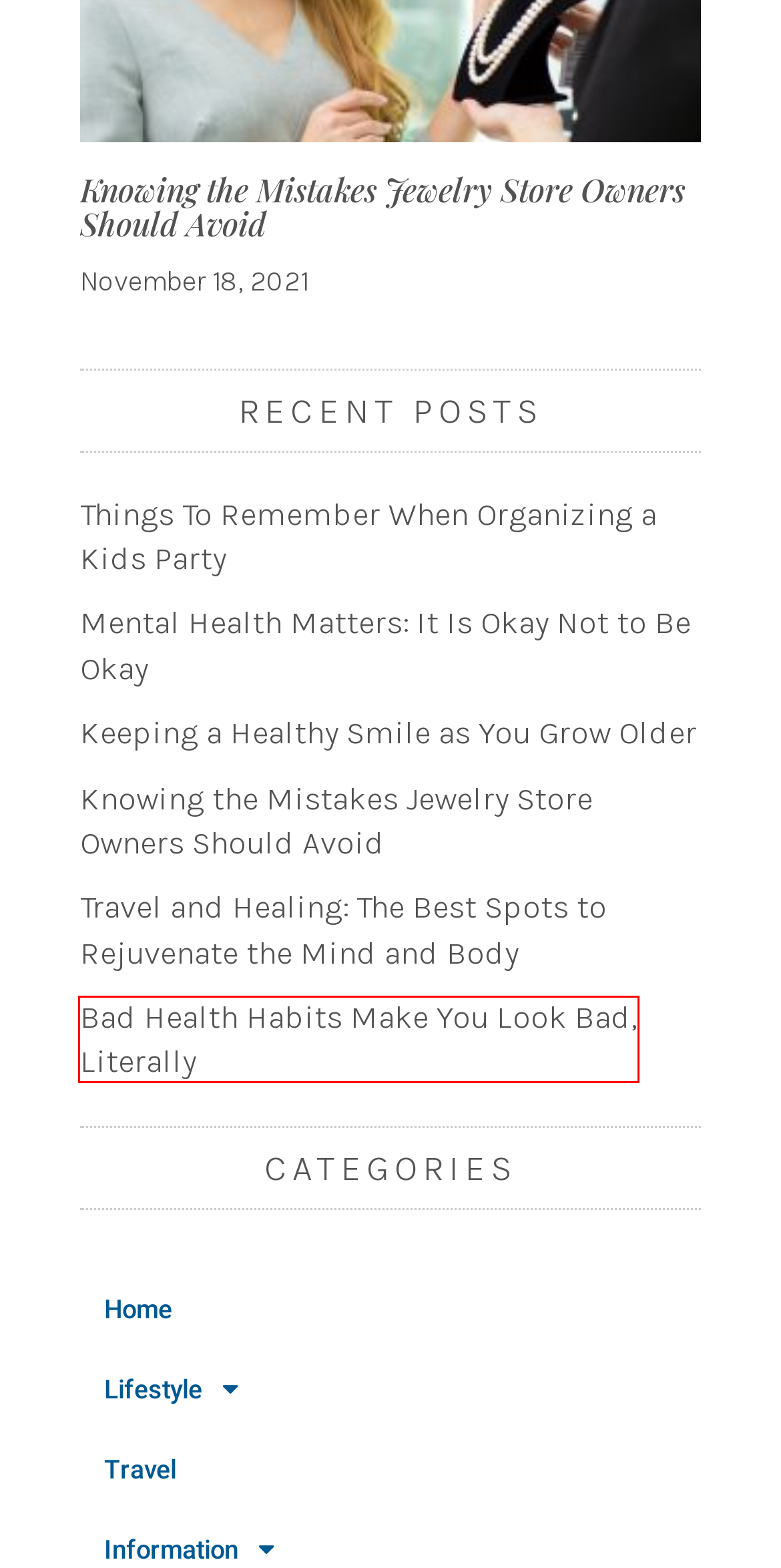Look at the screenshot of a webpage with a red bounding box and select the webpage description that best corresponds to the new page after clicking the element in the red box. Here are the options:
A. Health Archives - TheKikooWebRadio.com
B. Lifestyle Archives - TheKikooWebRadio.com
C. Privacy Policy - TheKikooWebRadio.com
D. Travel Archives - TheKikooWebRadio.com
E. Finance Archives - TheKikooWebRadio.com
F. How Bad Health Habits Make You Look Less Attractive - TheKikooWebRadio.com
G. Protecting Your Teeth into Old Age - TheKikooWebRadio.com
H. Information Archives - TheKikooWebRadio.com

F